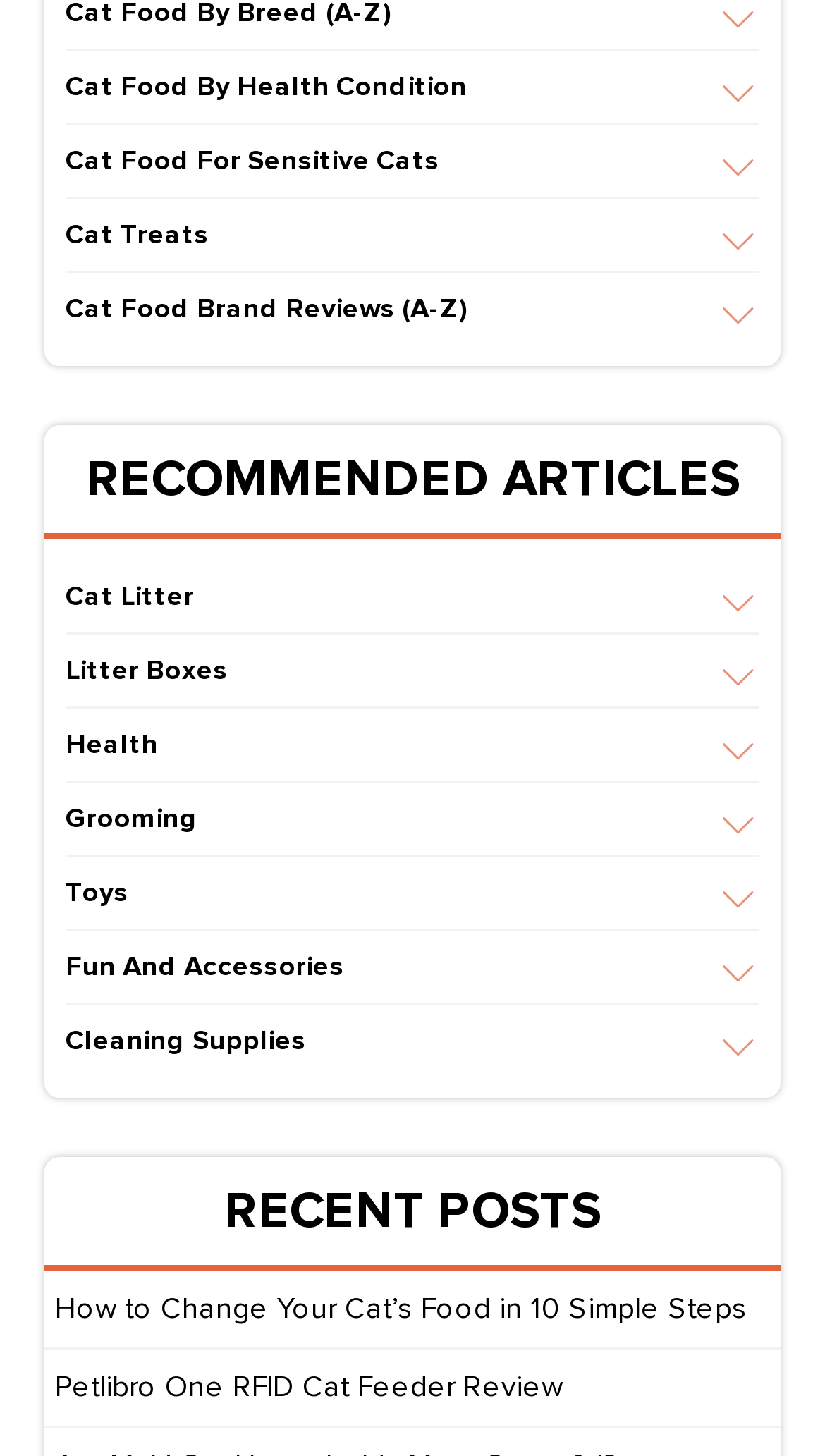Please specify the coordinates of the bounding box for the element that should be clicked to carry out this instruction: "Filter by Grain Free". The coordinates must be four float numbers between 0 and 1, formatted as [left, top, right, bottom].

[0.131, 0.025, 0.3, 0.049]